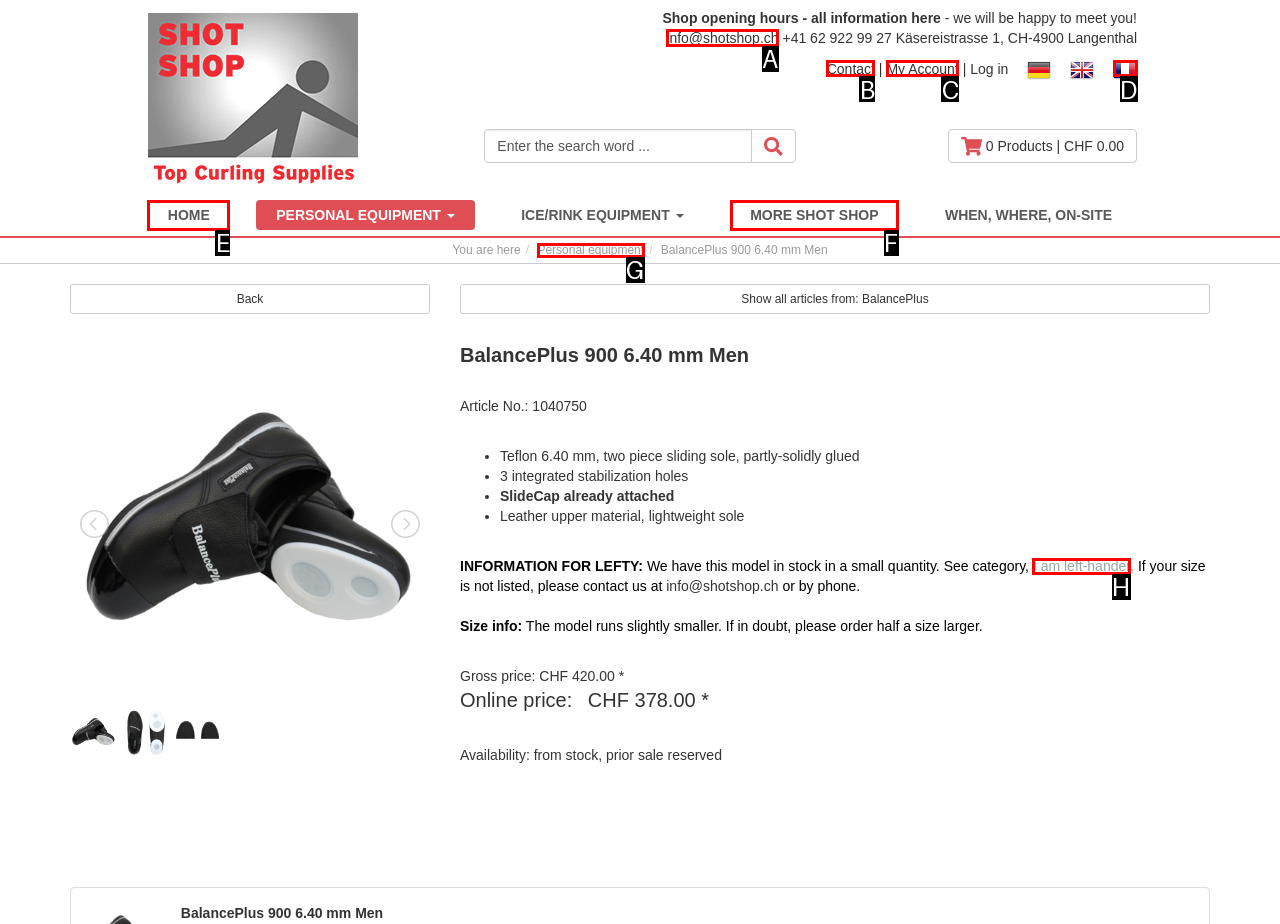Determine the letter of the UI element that will complete the task: Change store country
Reply with the corresponding letter.

None